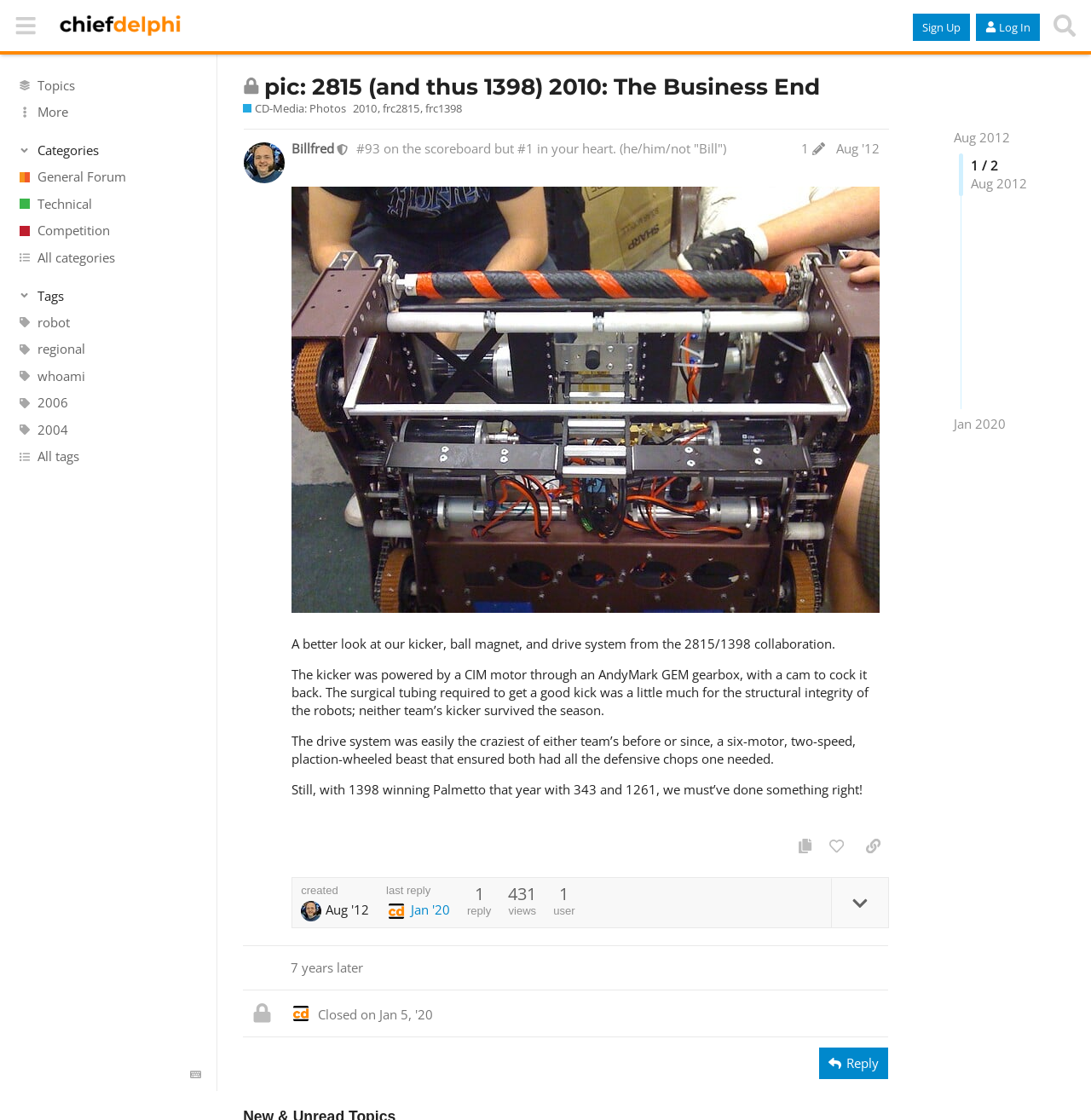How many motors did the drive system have?
Answer the question in a detailed and comprehensive manner.

I found the answer by reading the text in the post #1 by @Billfred, which mentioned that the drive system was 'a six-motor, two-speed, plaction-wheeled beast'.